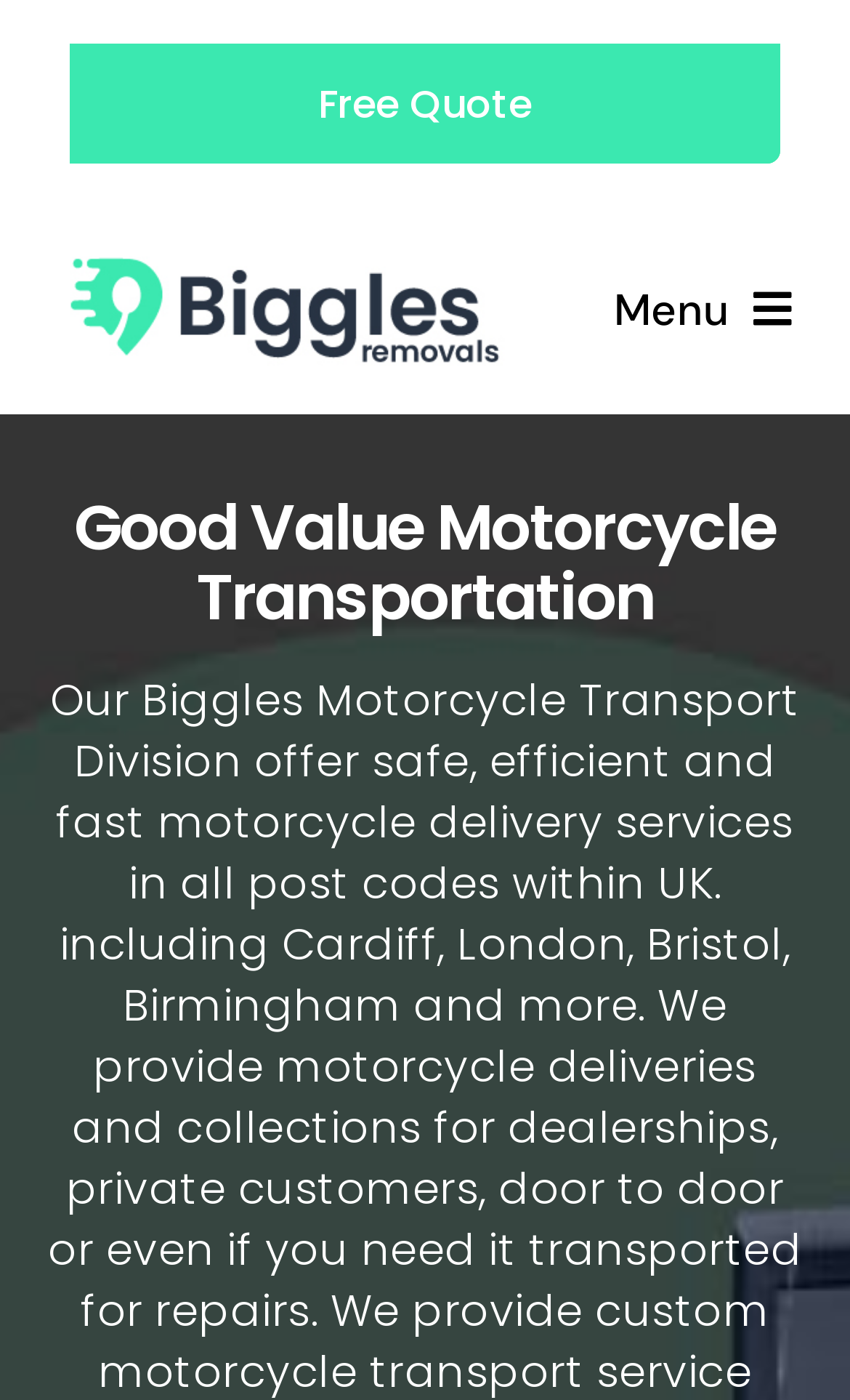Please identify the primary heading of the webpage and give its text content.

Good Value Motorcycle Transportation